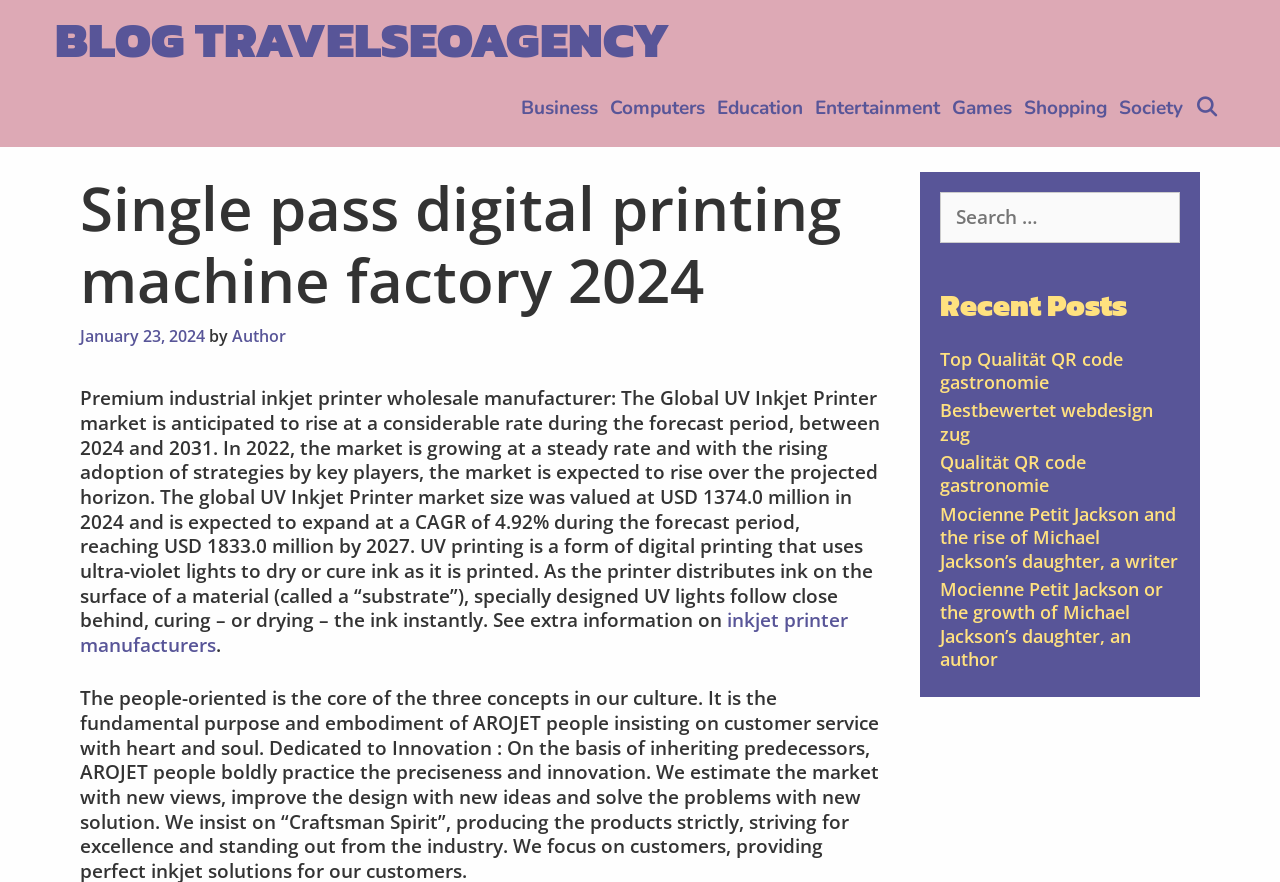Using the elements shown in the image, answer the question comprehensively: What is the category of the link 'Business'?

The link 'Business' is part of the navigation menu, which is located at the top of the webpage, and it is categorized as a navigation element.